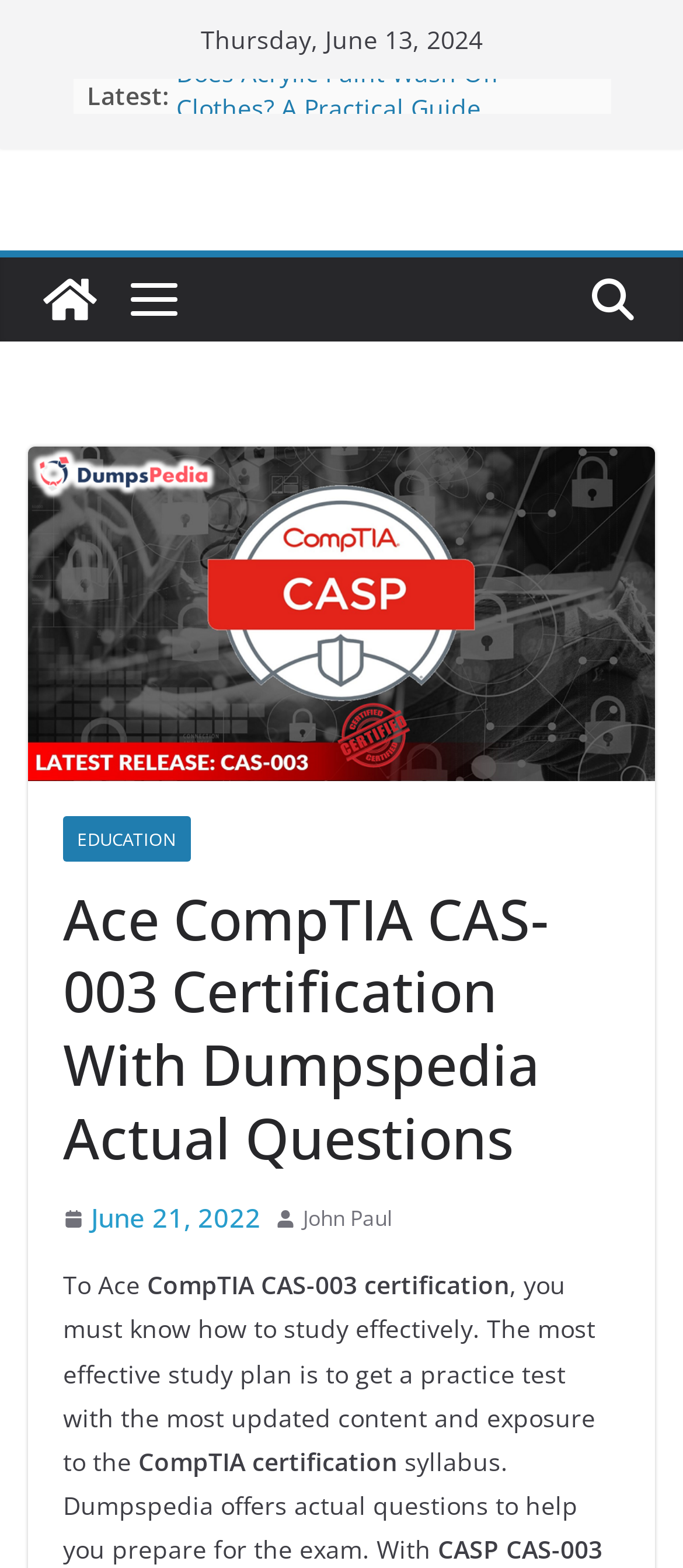Locate the bounding box for the described UI element: "John Paul". Ensure the coordinates are four float numbers between 0 and 1, formatted as [left, top, right, bottom].

[0.444, 0.765, 0.574, 0.789]